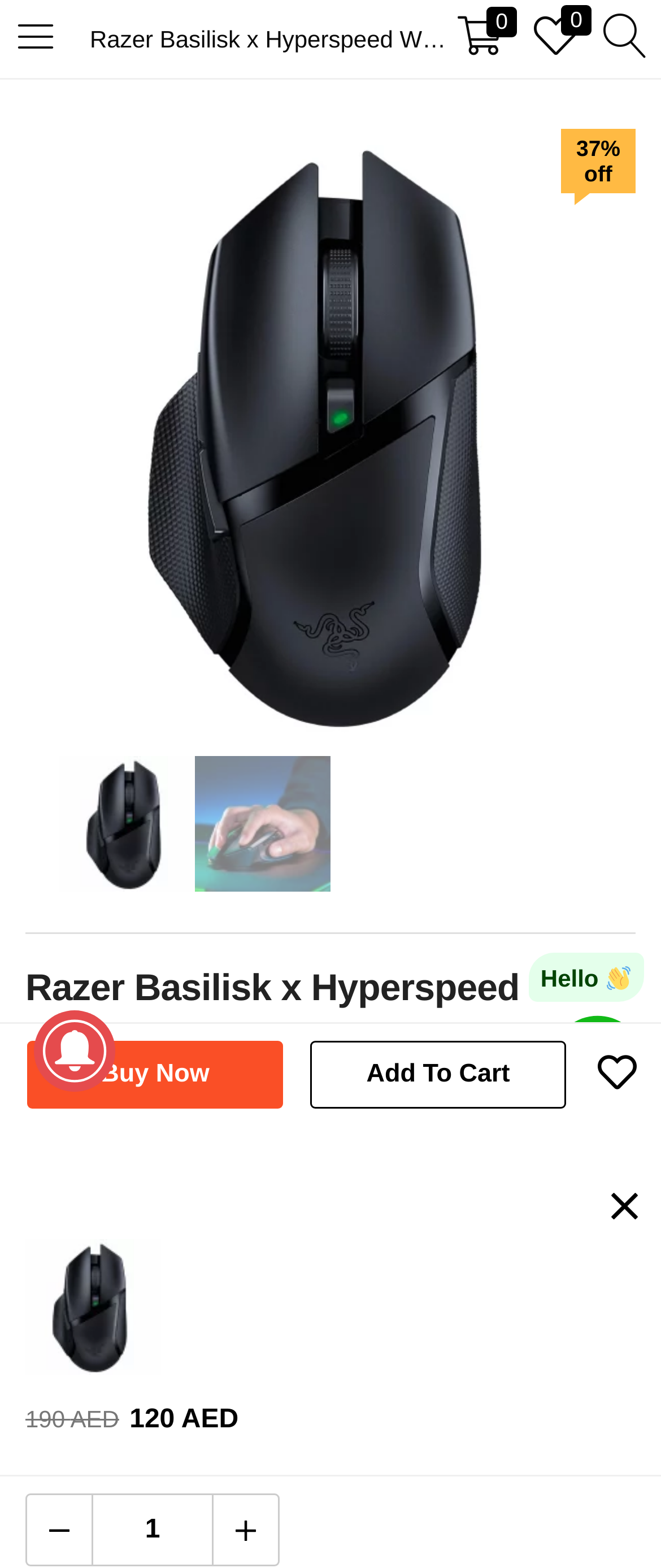Identify the bounding box coordinates of the element to click to follow this instruction: 'Search for products'. Ensure the coordinates are four float values between 0 and 1, provided as [left, top, right, bottom].

[0.044, 0.003, 0.828, 0.044]